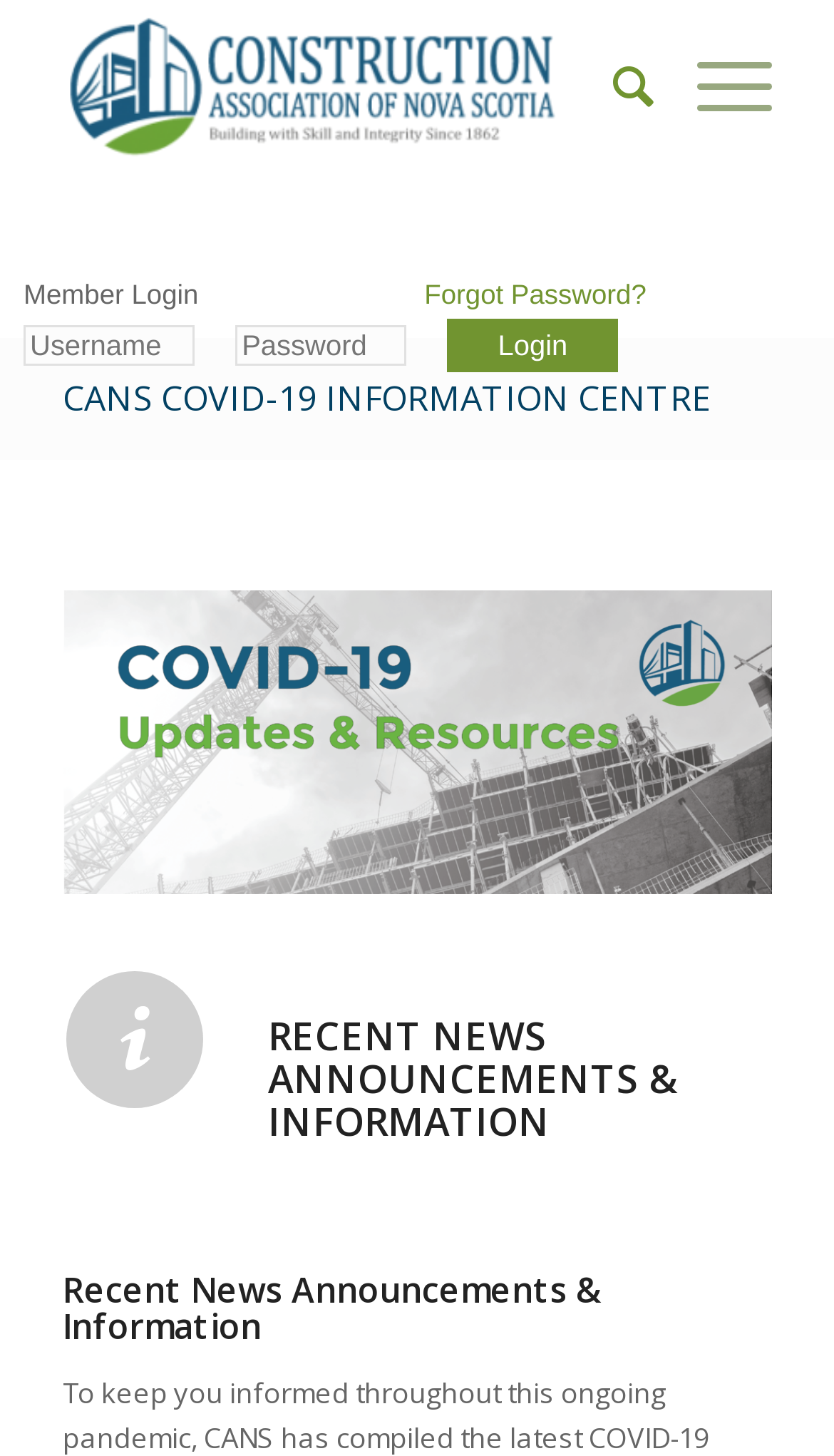Give an extensive and precise description of the webpage.

The webpage is the CANS COVID-19 Information Centre, which provides the latest information on COVID-19 from government and industry sources to help its members stay safe and informed. 

At the top left of the page, there is a logo of the Construction Association of Nova Scotia, accompanied by a link to the association's website. To the right of the logo, there are two menu items: "Search" and "Menu". 

Below the top section, there is an iframe that spans the entire width of the page. 

The main content of the page is divided into two sections. The first section is a heading that reads "CANS COVID-19 INFORMATION CENTRE", which is a link to the centre's webpage. 

The second section is an article that takes up most of the page's content area. It has a header that reads "RECENT NEWS ANNOUNCEMENTS & INFORMATION", followed by a list of recent news announcements and information related to COVID-19. There is also a heading at the bottom of the page that repeats the title "Recent News Announcements & Information".